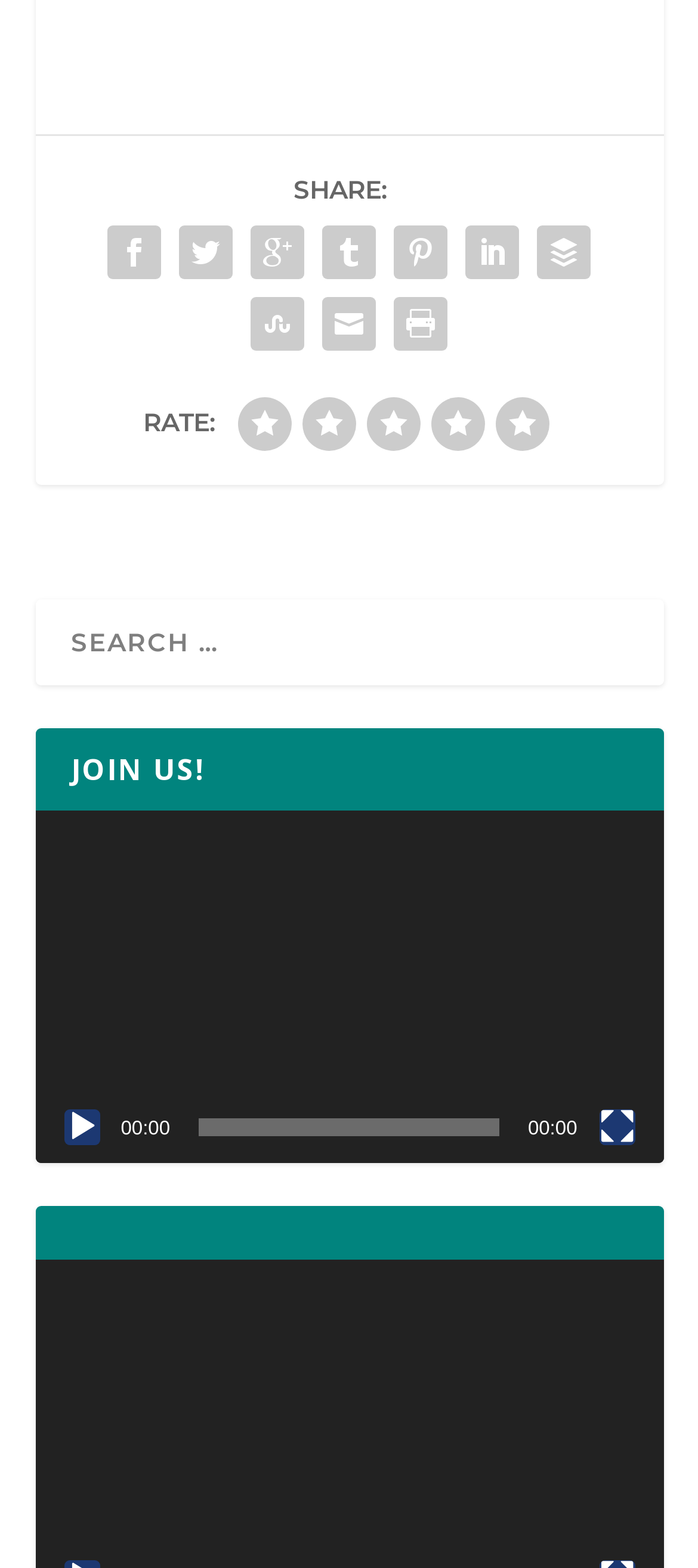Using the provided element description, identify the bounding box coordinates as (top-left x, top-left y, bottom-right x, bottom-right y). Ensure all values are between 0 and 1. Description: name="s" placeholder="Search …"

[0.05, 0.382, 0.95, 0.437]